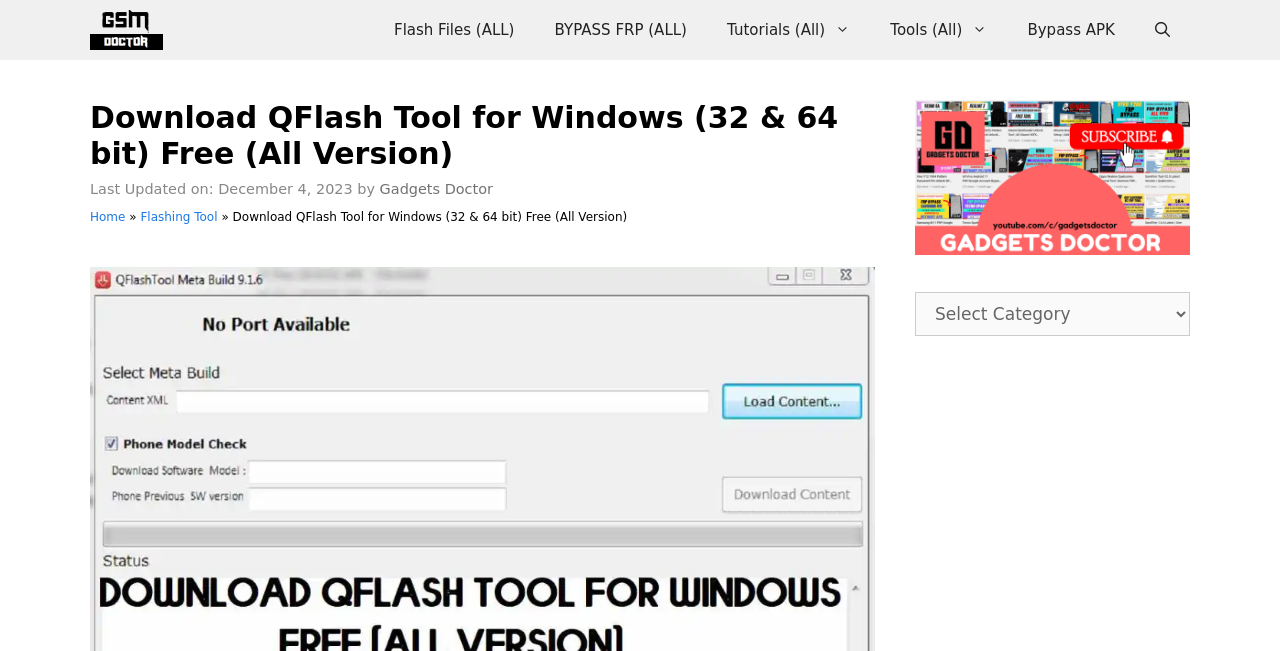Please specify the bounding box coordinates for the clickable region that will help you carry out the instruction: "Visit Tutorials".

[0.552, 0.0, 0.68, 0.092]